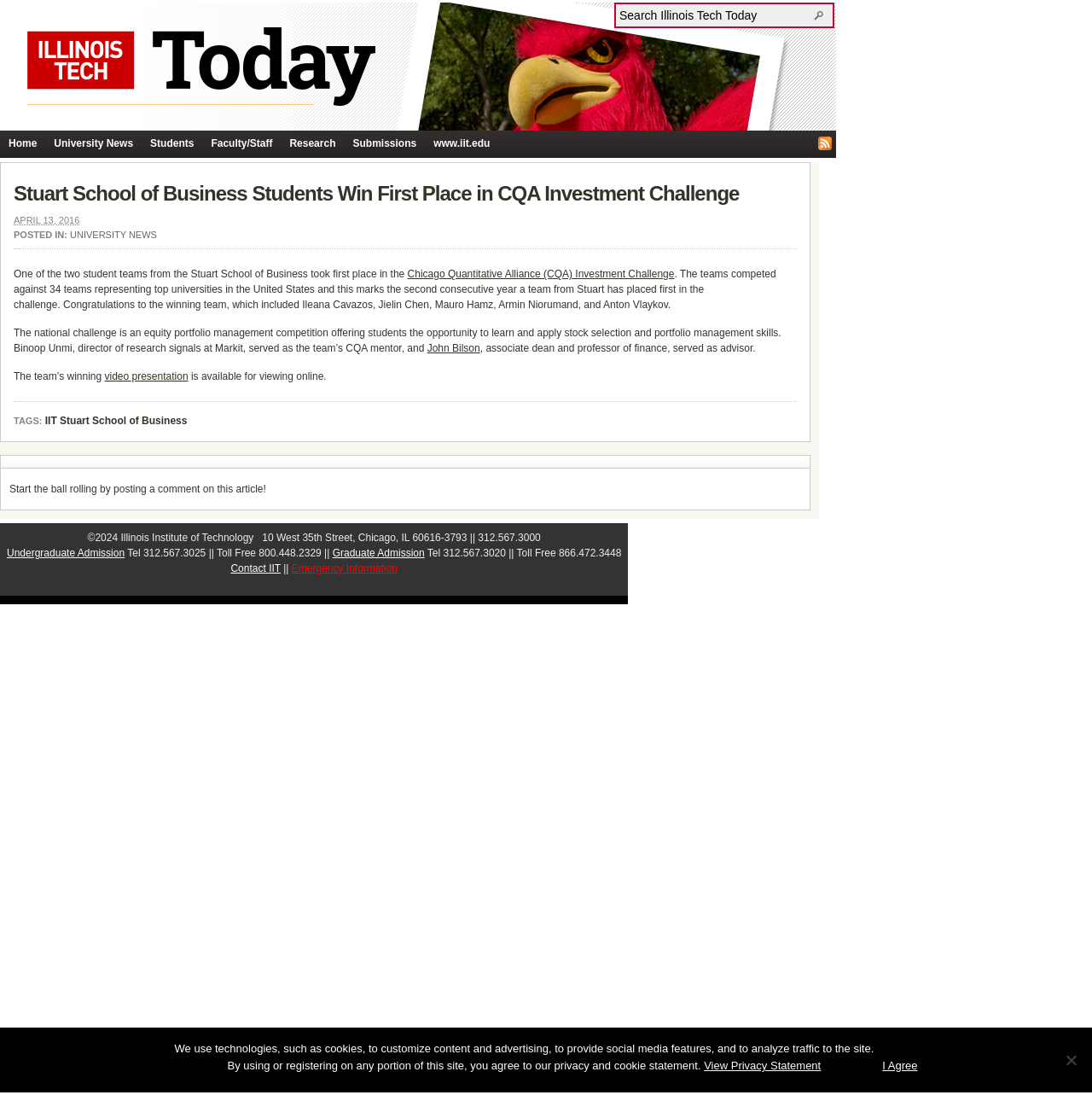What is the purpose of the investment challenge?
Refer to the image and give a detailed answer to the query.

I found the answer by reading the article, which describes the investment challenge as an 'equity portfolio management competition' that offers students the opportunity to learn and apply stock selection and portfolio management skills.